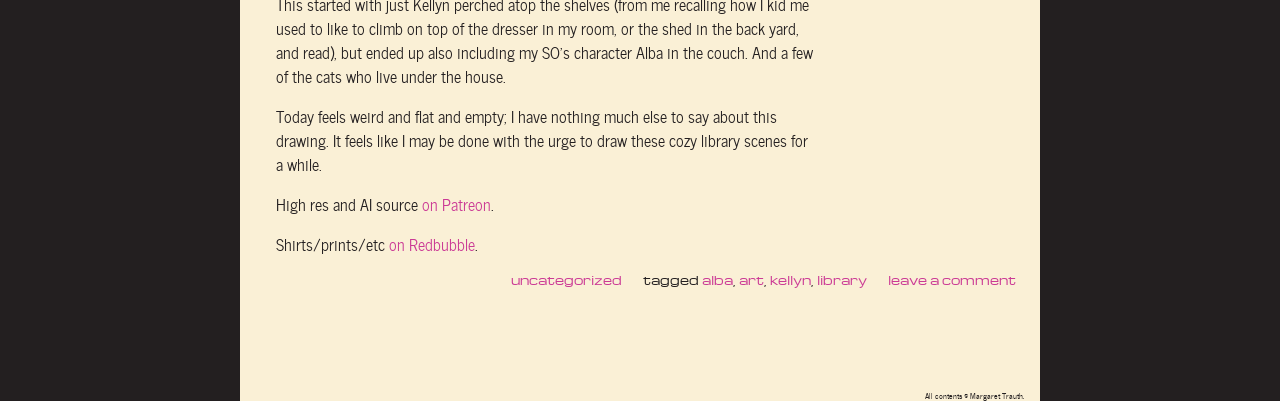Extract the bounding box of the UI element described as: "Leave a comment".

[0.694, 0.675, 0.794, 0.718]